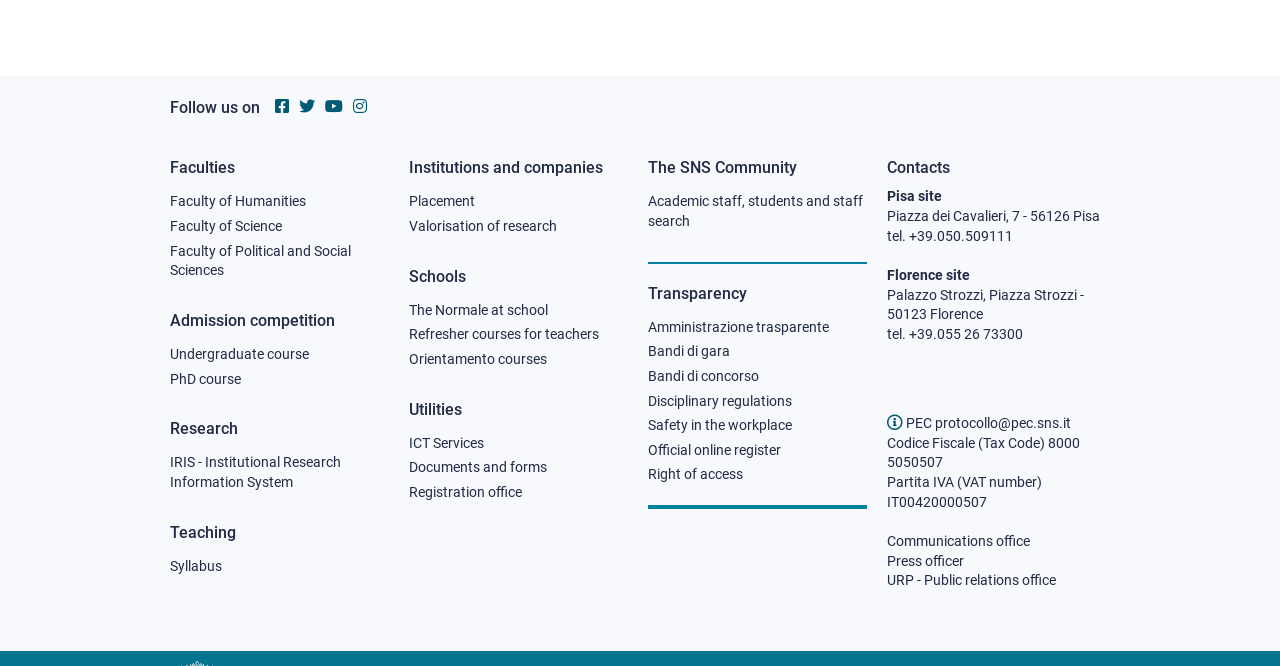How many faculties are listed in the footer?
Answer the question in a detailed and comprehensive manner.

I counted the number of faculty links in the 'Footer column 1' section, which are 'Faculty of Humanities', 'Faculty of Science', and 'Faculty of Political and Social Sciences'.